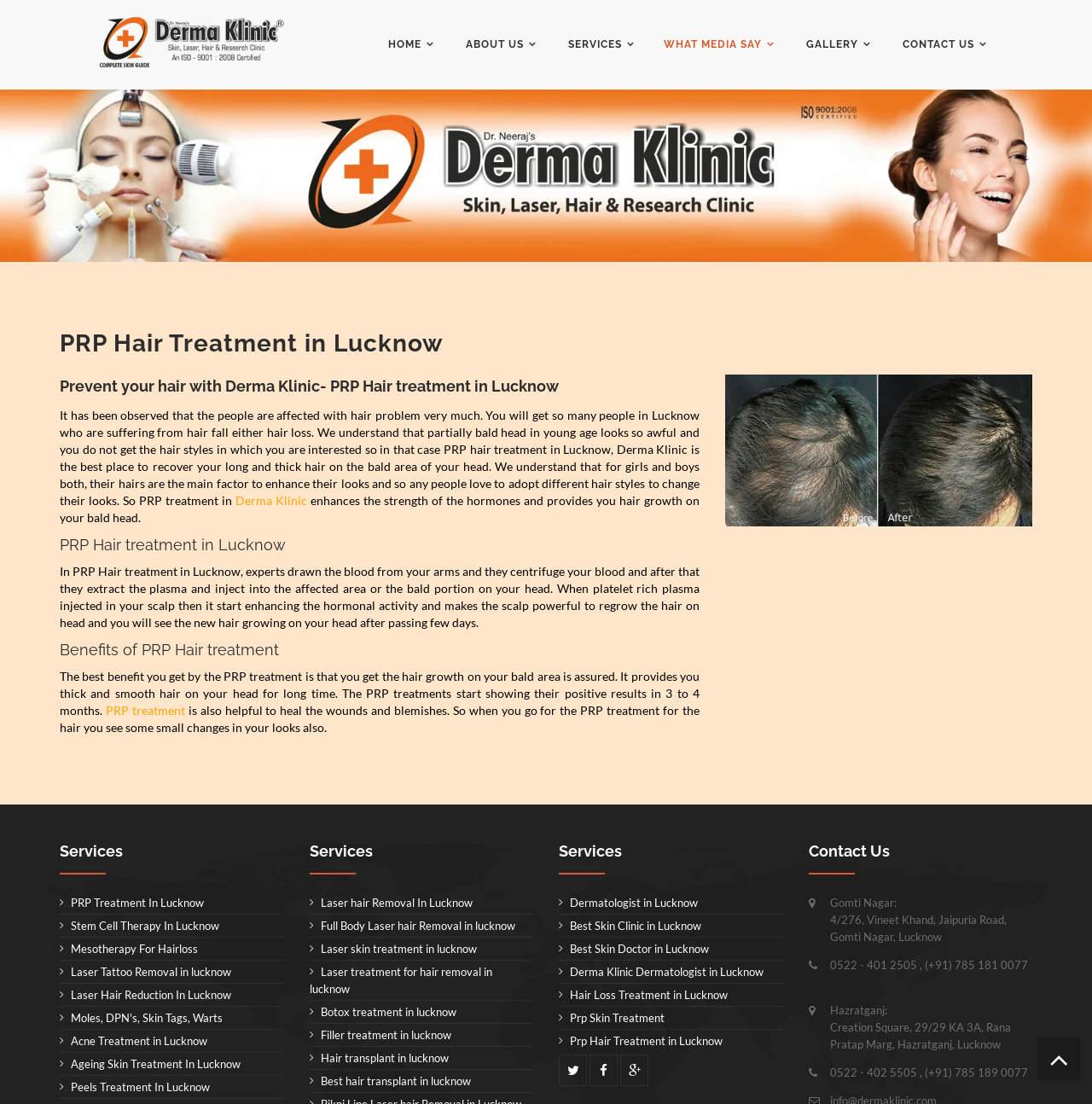Specify the bounding box coordinates of the element's region that should be clicked to achieve the following instruction: "Click on the 'HOME' link". The bounding box coordinates consist of four float numbers between 0 and 1, in the format [left, top, right, bottom].

[0.355, 0.0, 0.398, 0.081]